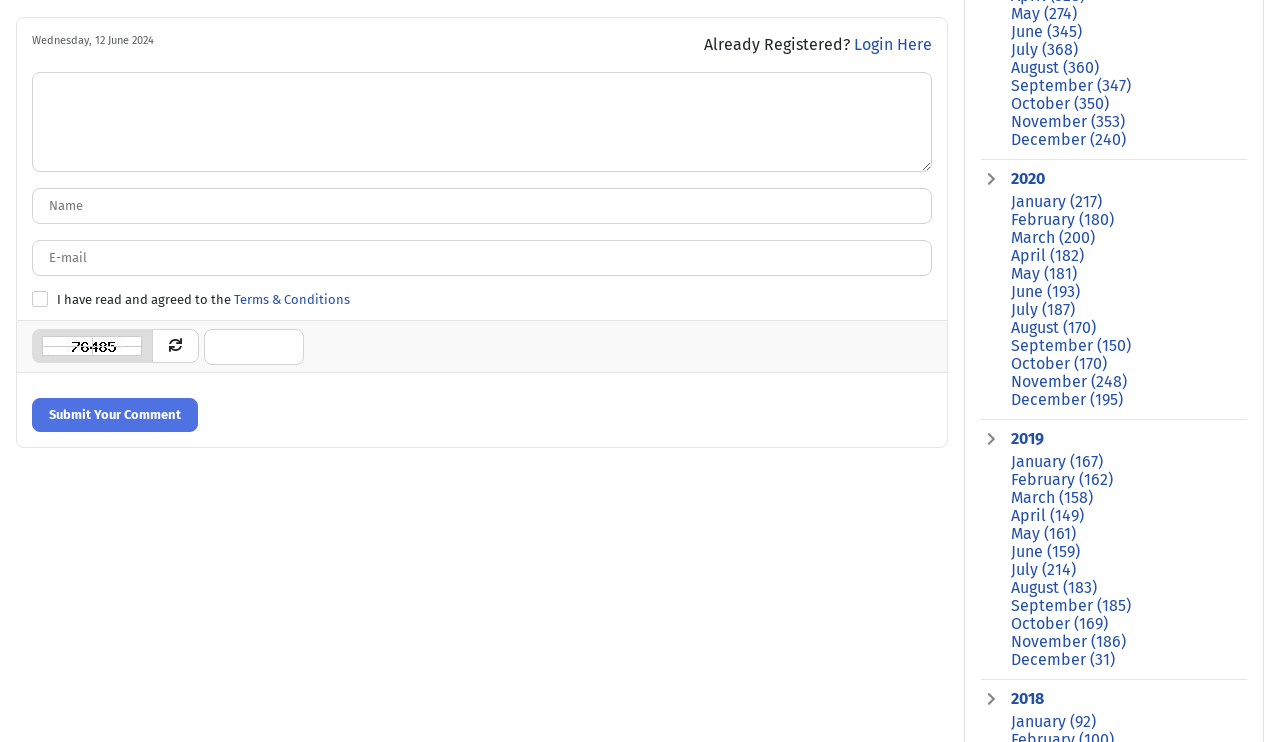Given the element description March (158), predict the bounding box coordinates for the UI element in the webpage screenshot. The format should be (top-left x, top-left y, bottom-right x, bottom-right y), and the values should be between 0 and 1.

[0.79, 0.66, 0.854, 0.684]